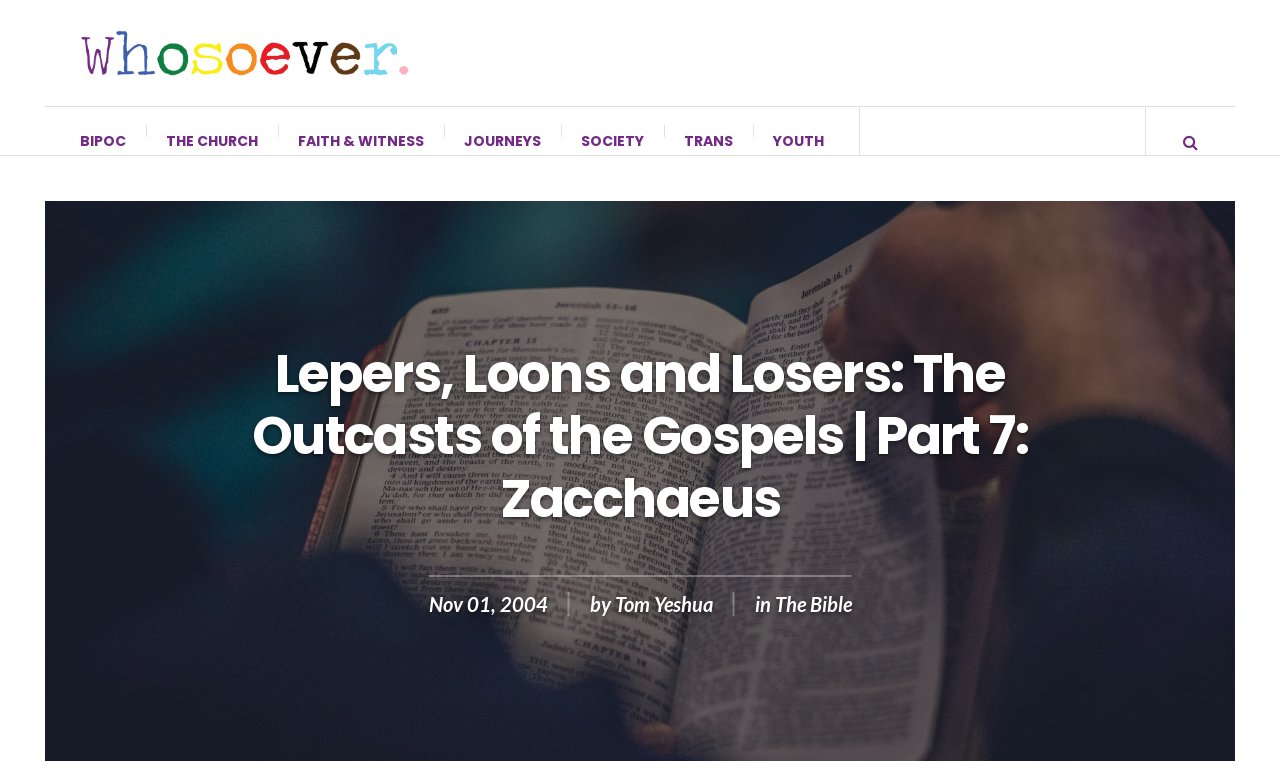Using the details from the image, please elaborate on the following question: When was the article 'Lepers, Loons and Losers: The Outcasts of the Gospels | Part 7: Zacchaeus' published?

The publication date of the article can be found by looking at the time element below the heading 'Lepers, Loons and Losers: The Outcasts of the Gospels | Part 7: Zacchaeus'. The time element shows the date 'Nov 01, 2004'.